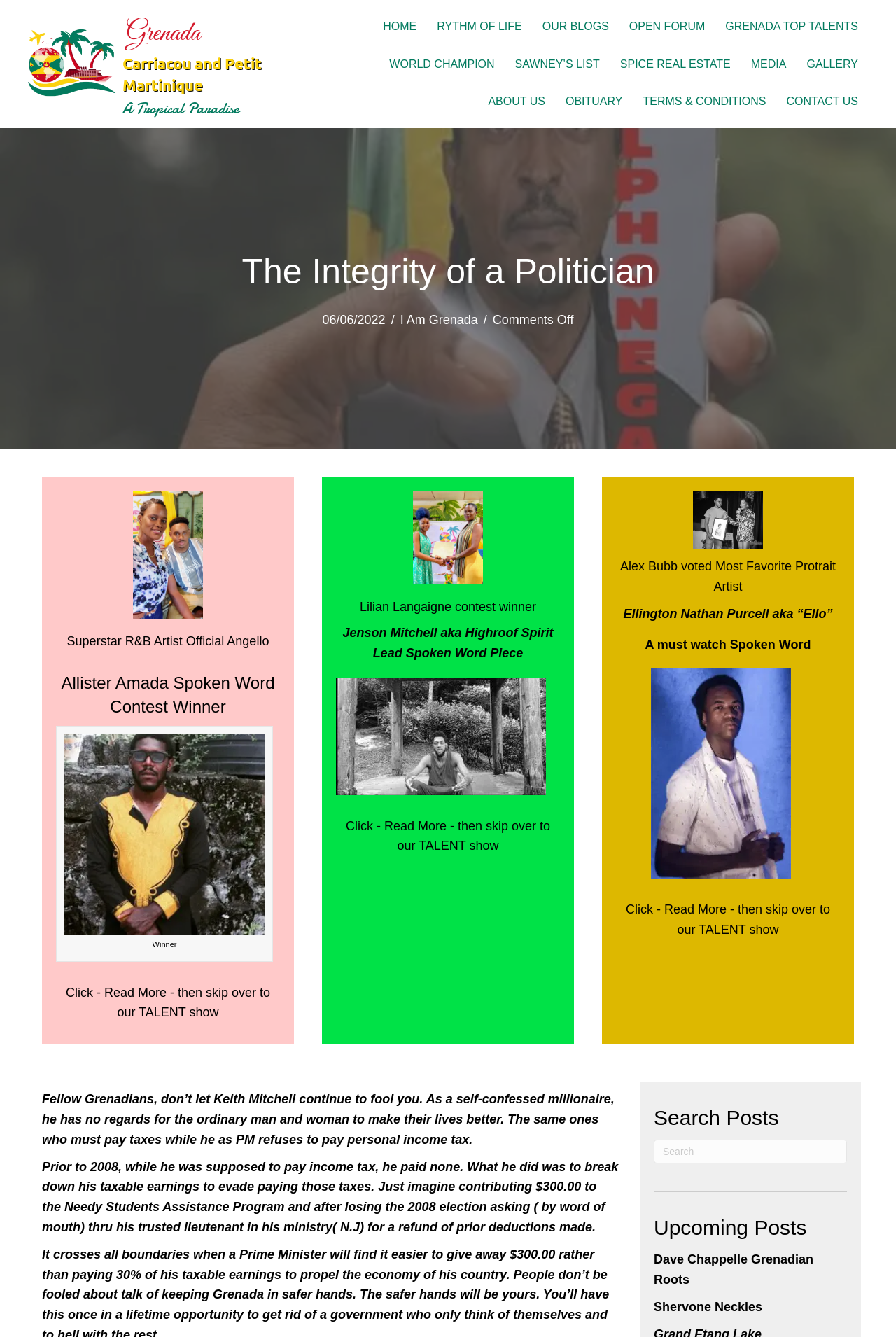Generate a comprehensive description of the webpage.

This webpage appears to be a blog or news site focused on Grenada, with a mix of political and cultural content. At the top, there is a logo and a navigation menu with links to various sections, including "HOME", "RYTHM OF LIFE", "OUR BLOGS", and "GRENADA TOP TALENTS". 

Below the navigation menu, there is a heading that reads "The Integrity of a Politician" and a date "06/06/2022". This is followed by a block of text that criticizes Keith Mitchell, a self-confessed millionaire and politician, for not paying personal income tax and for evading taxes in the past.

To the right of this block of text, there are several images and headings that highlight Grenadian talents, including a superstar R&B artist, a spoken word contest winner, and a portrait artist. Each of these sections has a "Read More" button that likely leads to a more detailed article or page.

Further down the page, there is a search bar and a section labeled "Upcoming Posts" that lists a few upcoming articles, including one about Dave Chappelle's Grenadian roots and another about Shervone Neckles.

Throughout the page, there are several images, including a logo for "I Am Grenada" and various photos of Grenadian talents. The overall layout is dense, with multiple sections and elements competing for attention.